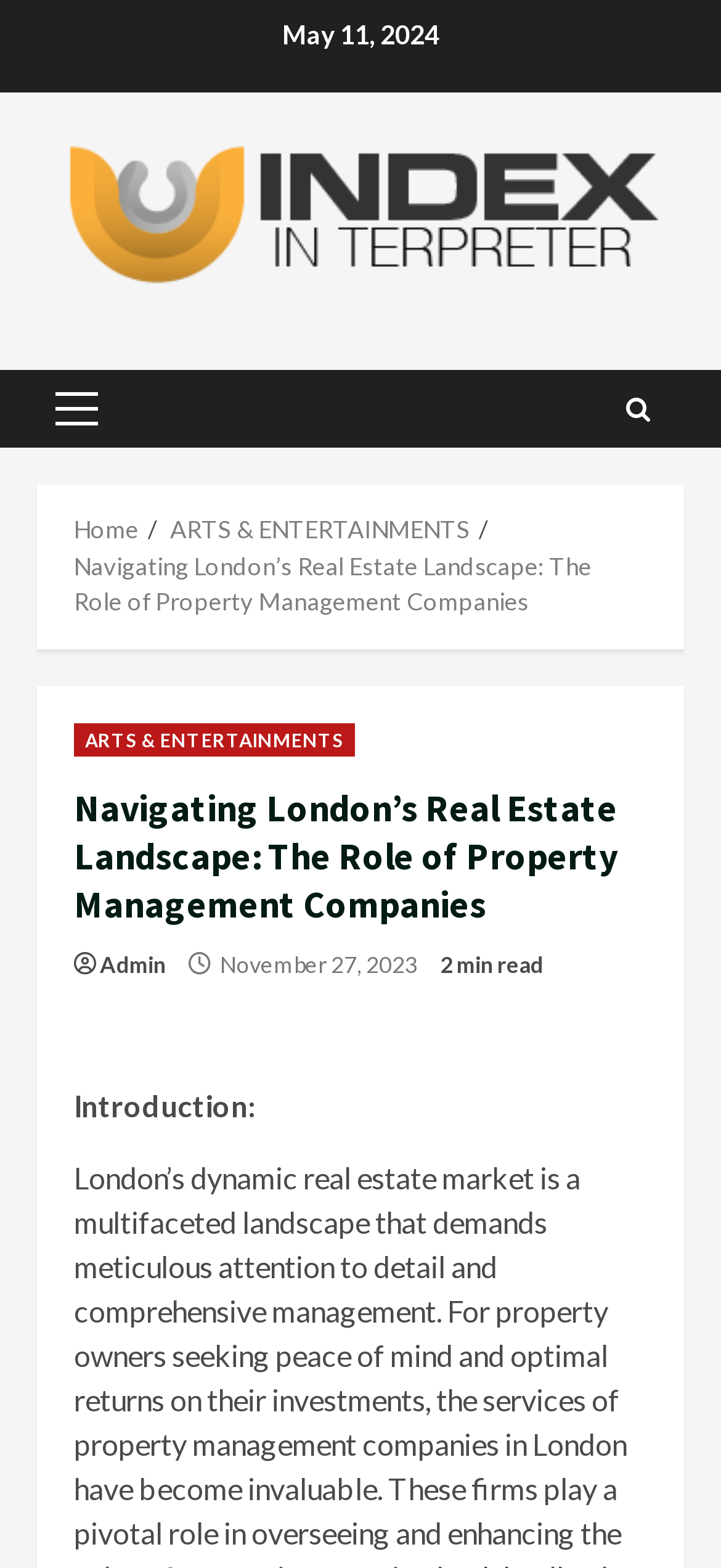Find the bounding box coordinates of the clickable region needed to perform the following instruction: "view primary menu". The coordinates should be provided as four float numbers between 0 and 1, i.e., [left, top, right, bottom].

[0.051, 0.236, 0.162, 0.285]